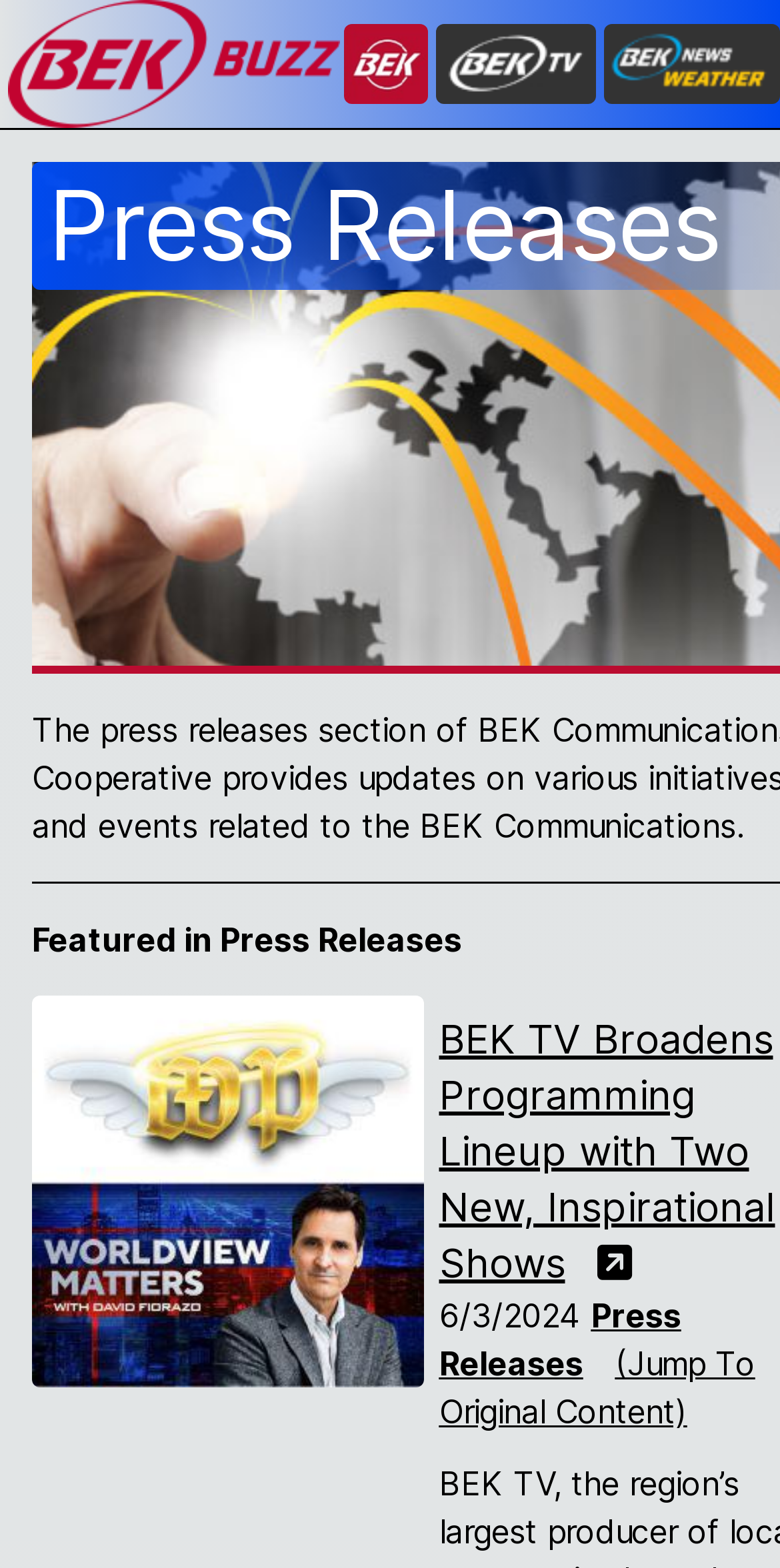Kindly provide the bounding box coordinates of the section you need to click on to fulfill the given instruction: "click the BEK Logo".

[0.01, 0.0, 0.44, 0.082]